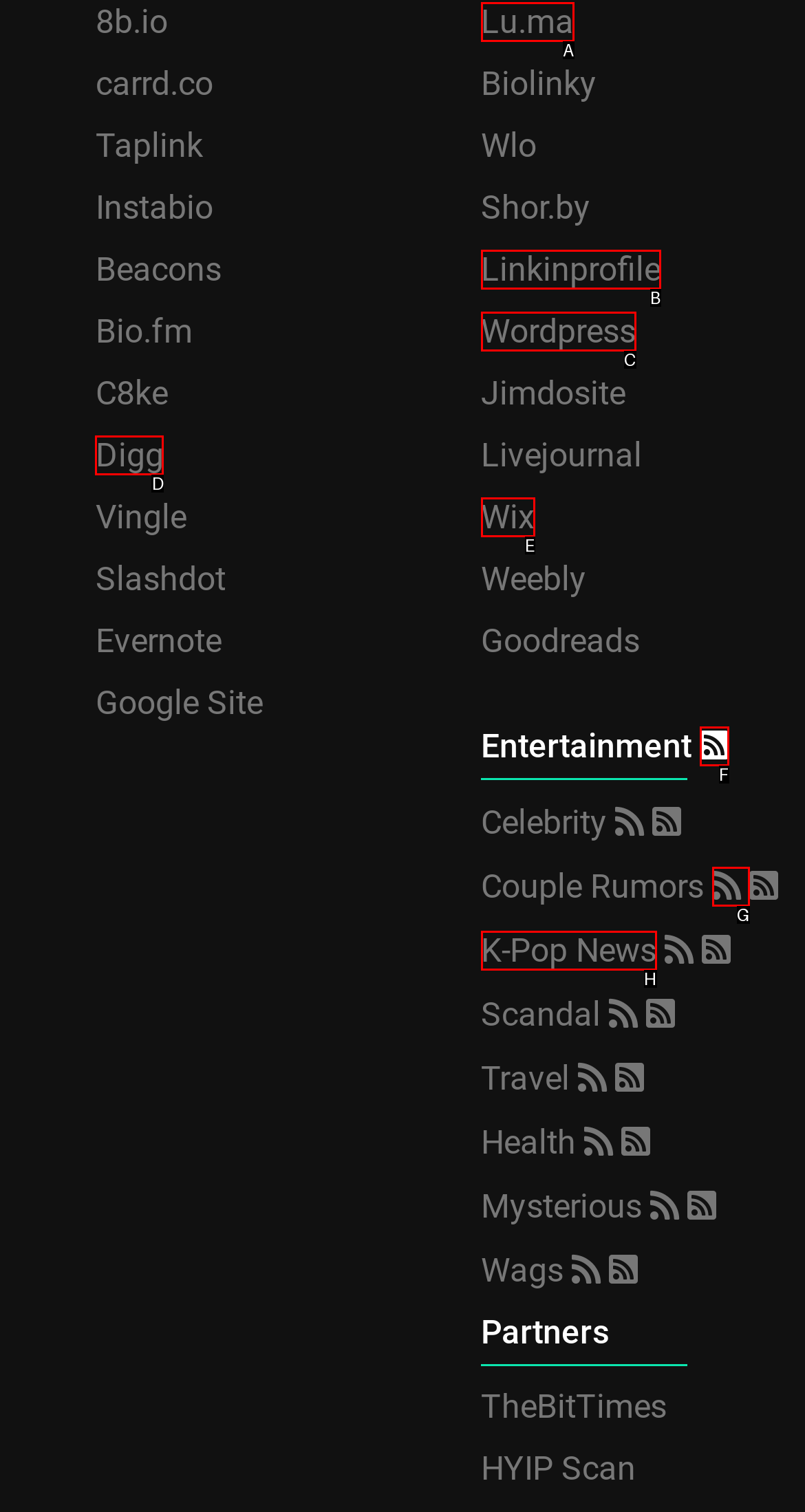Choose the letter that best represents the description: Linkinprofile. Answer with the letter of the selected choice directly.

B